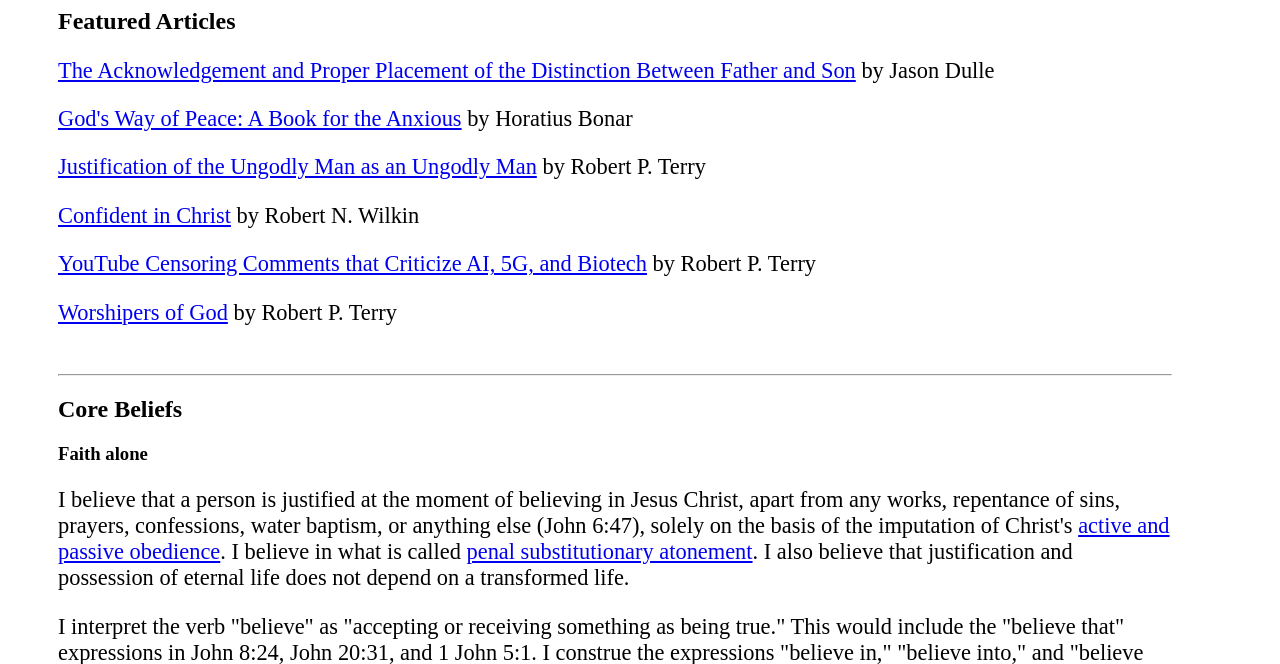Identify the bounding box of the UI element described as follows: "active and passive obedience". Provide the coordinates as four float numbers in the range of 0 to 1 [left, top, right, bottom].

[0.045, 0.773, 0.914, 0.85]